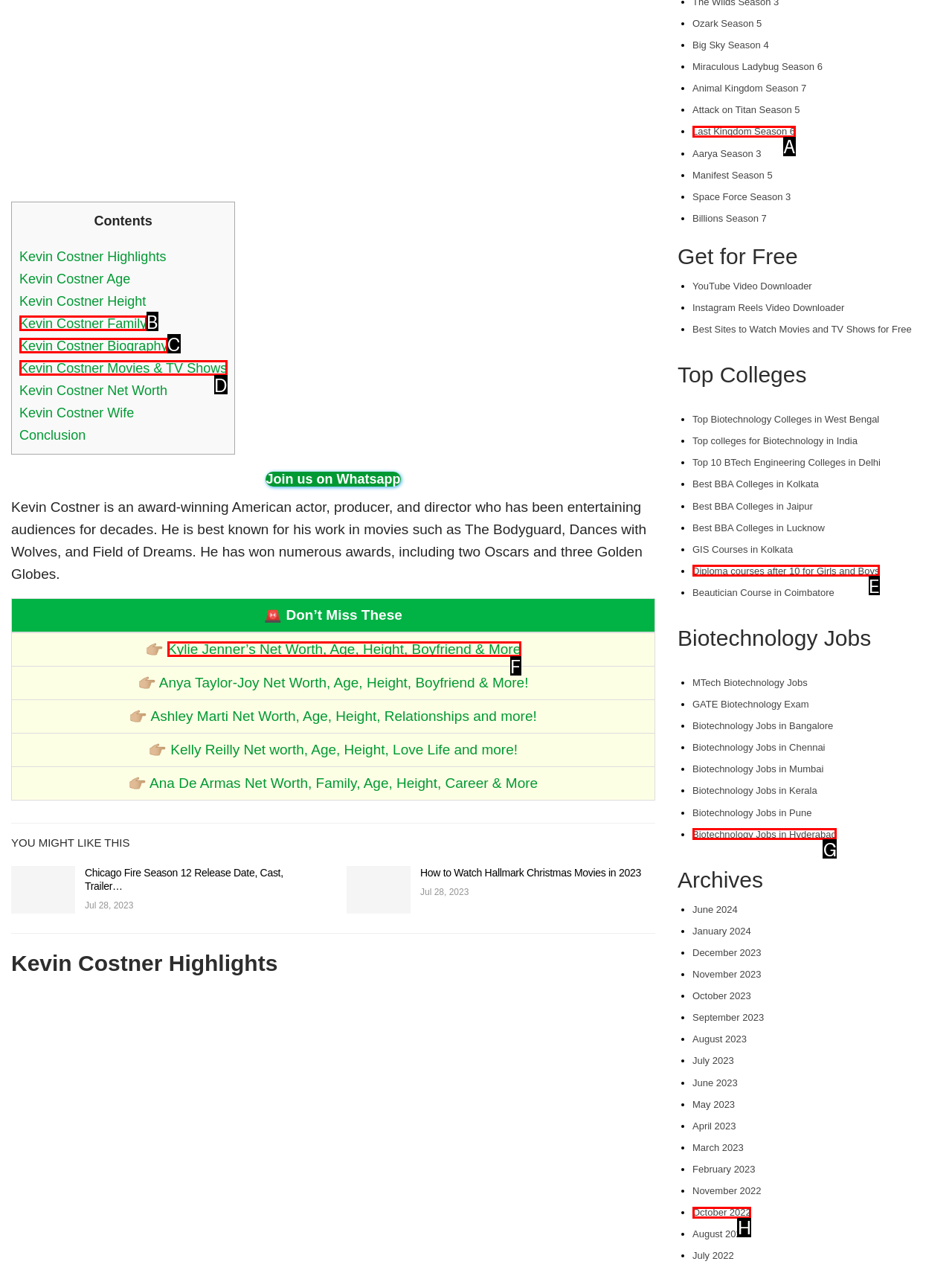Given the task: Check out Kylie Jenner’s Net Worth, Age, Height, Boyfriend & More, tell me which HTML element to click on.
Answer with the letter of the correct option from the given choices.

F